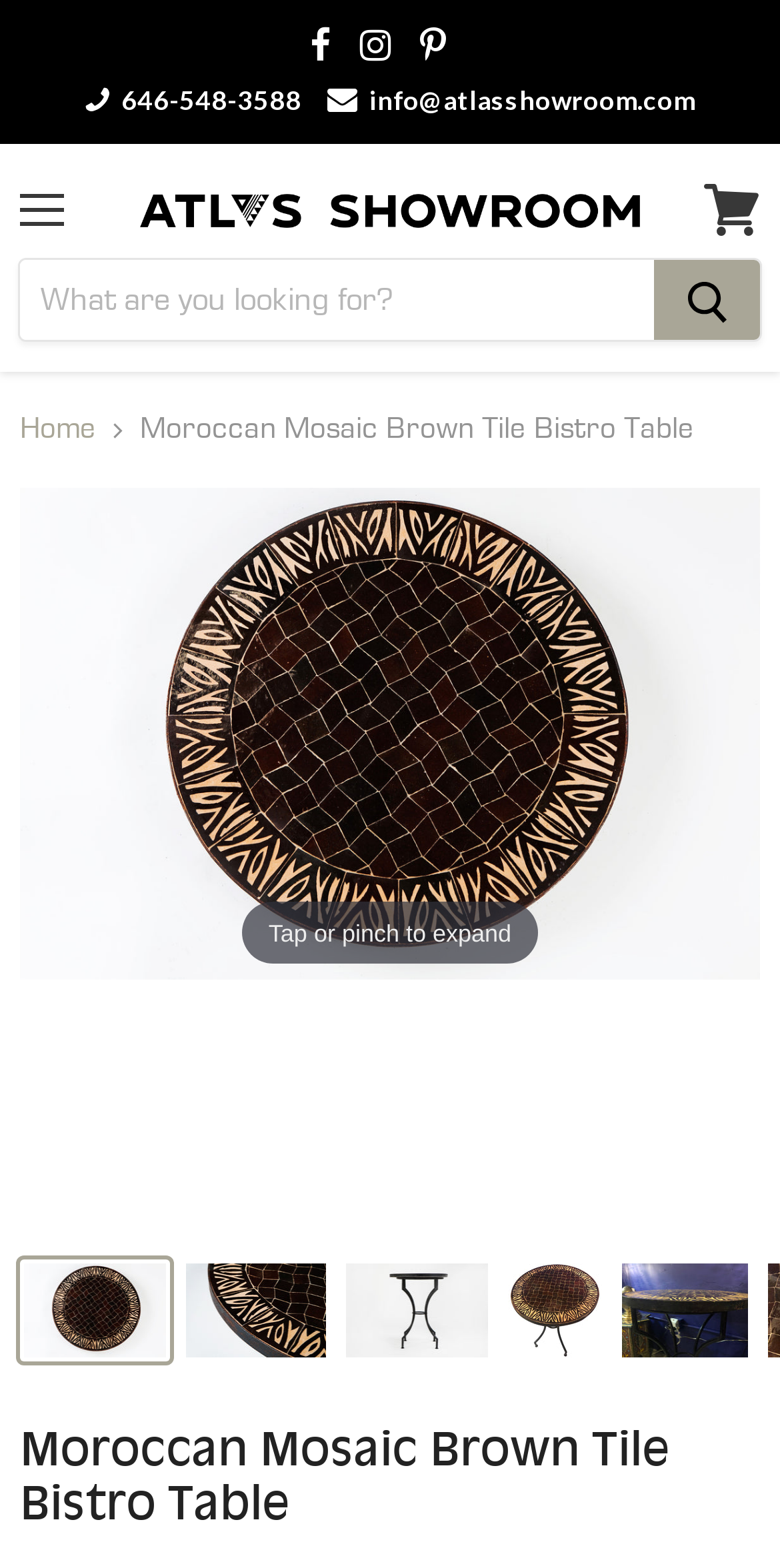Can I view my cart?
Please respond to the question with a detailed and informative answer.

I found the 'View cart' link at the top of the page, which suggests that I can view my cart. This link is likely to take me to a page where I can see the items I have added to my cart.